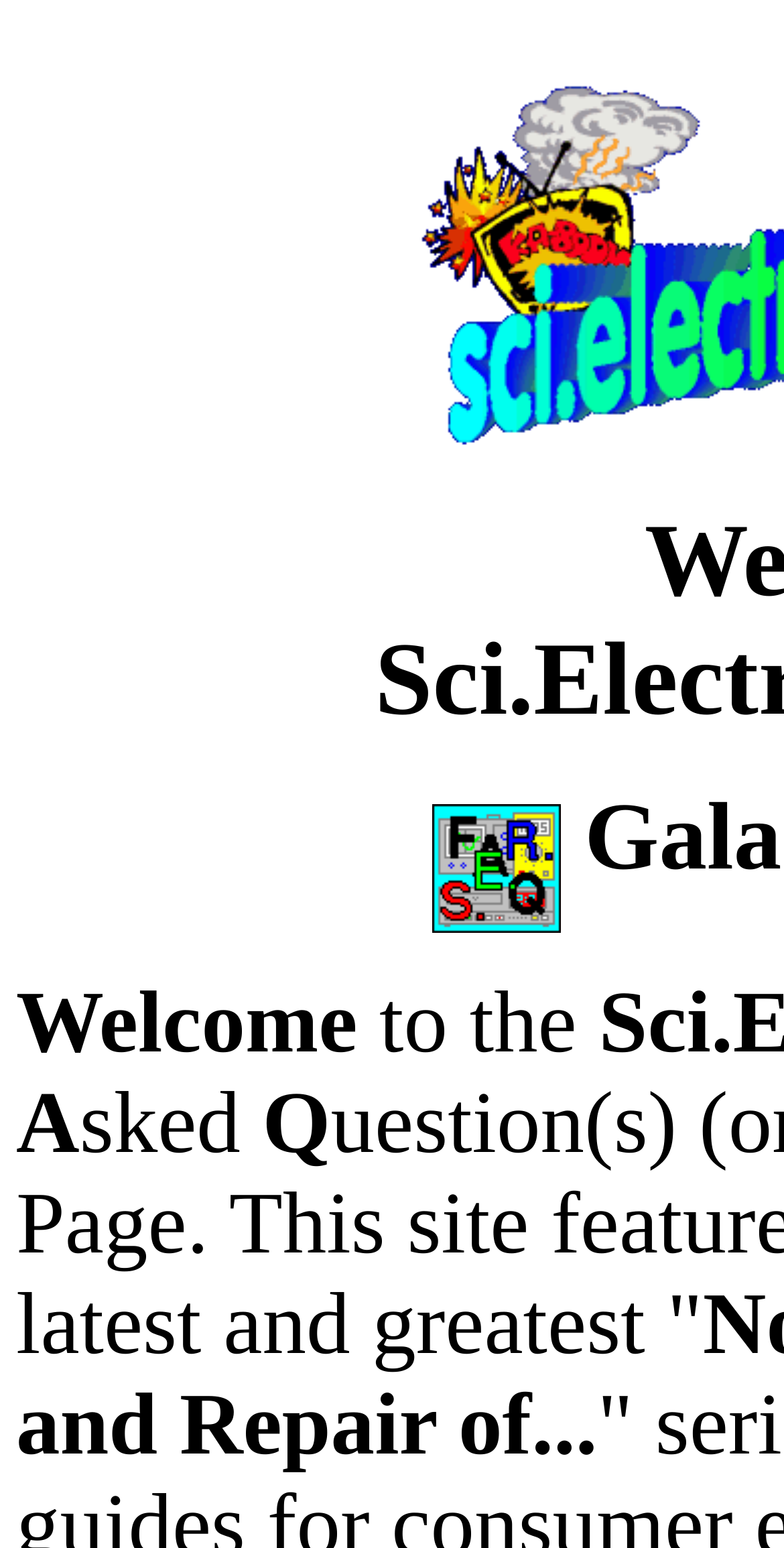Using the provided description parent_node: Galactic Homepage, find the bounding box coordinates for the UI element. Provide the coordinates in (top-left x, top-left y, bottom-right x, bottom-right y) format, ensuring all values are between 0 and 1.

[0.551, 0.508, 0.715, 0.575]